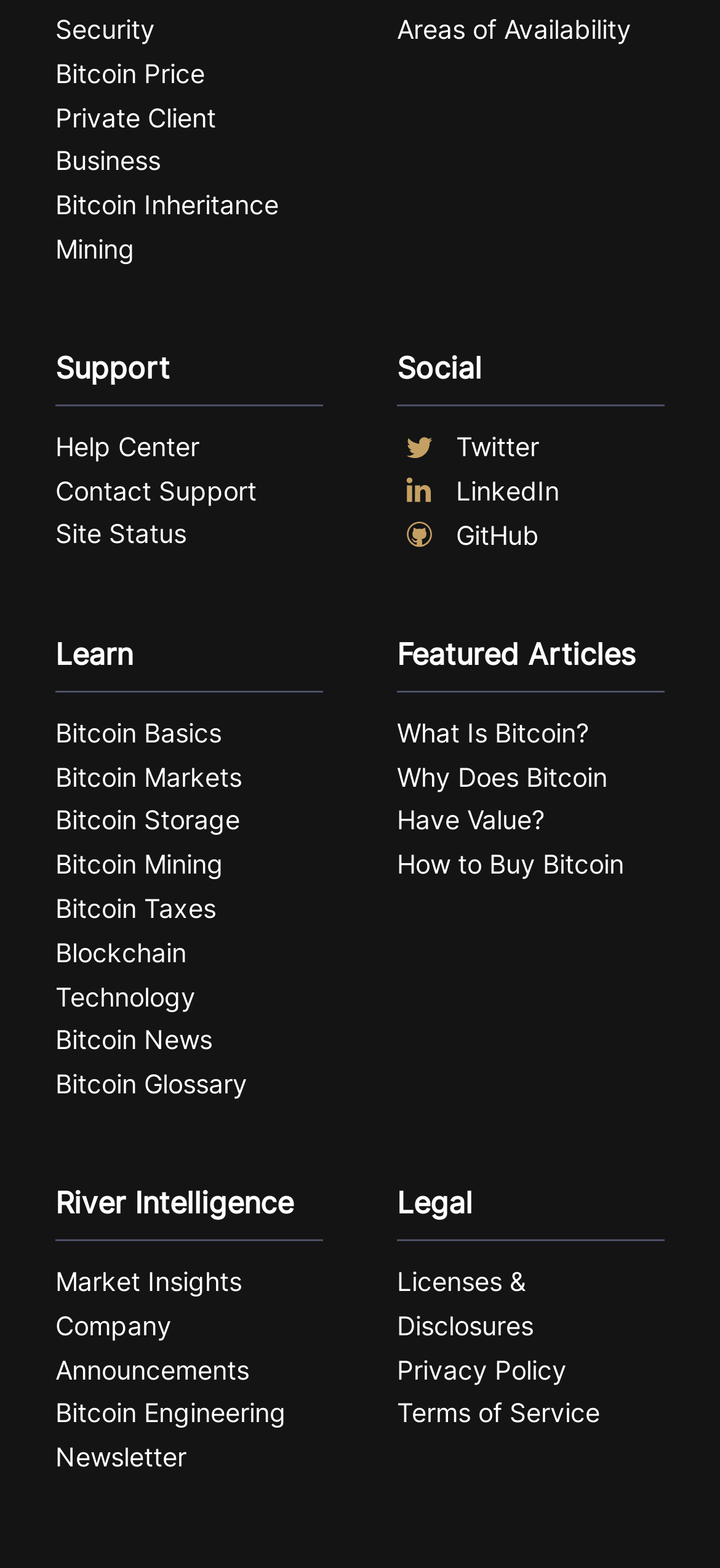What is the first link in the 'Support' section?
Look at the image and answer the question with a single word or phrase.

Help Center